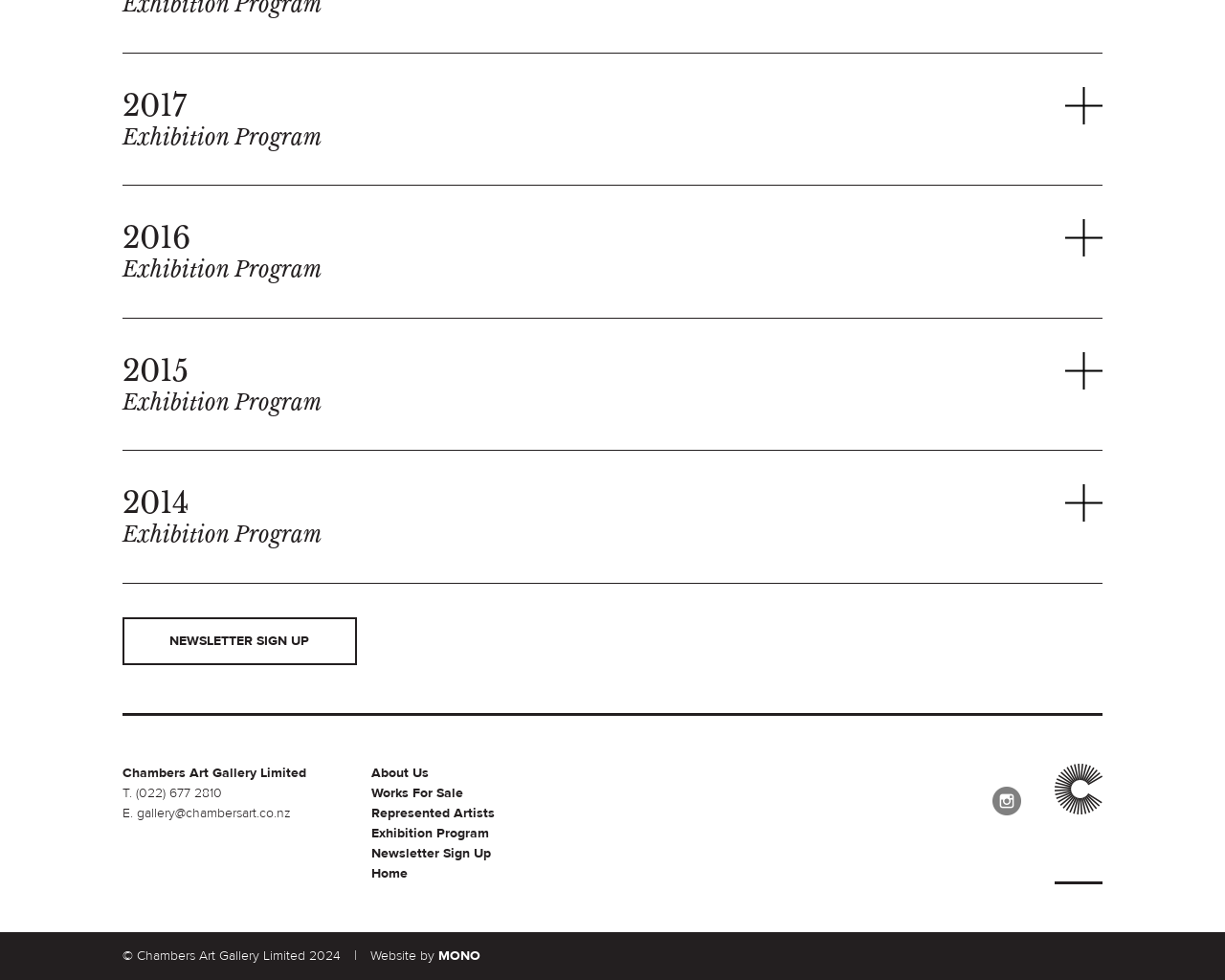Give a short answer using one word or phrase for the question:
How many links are in the footer section?

7